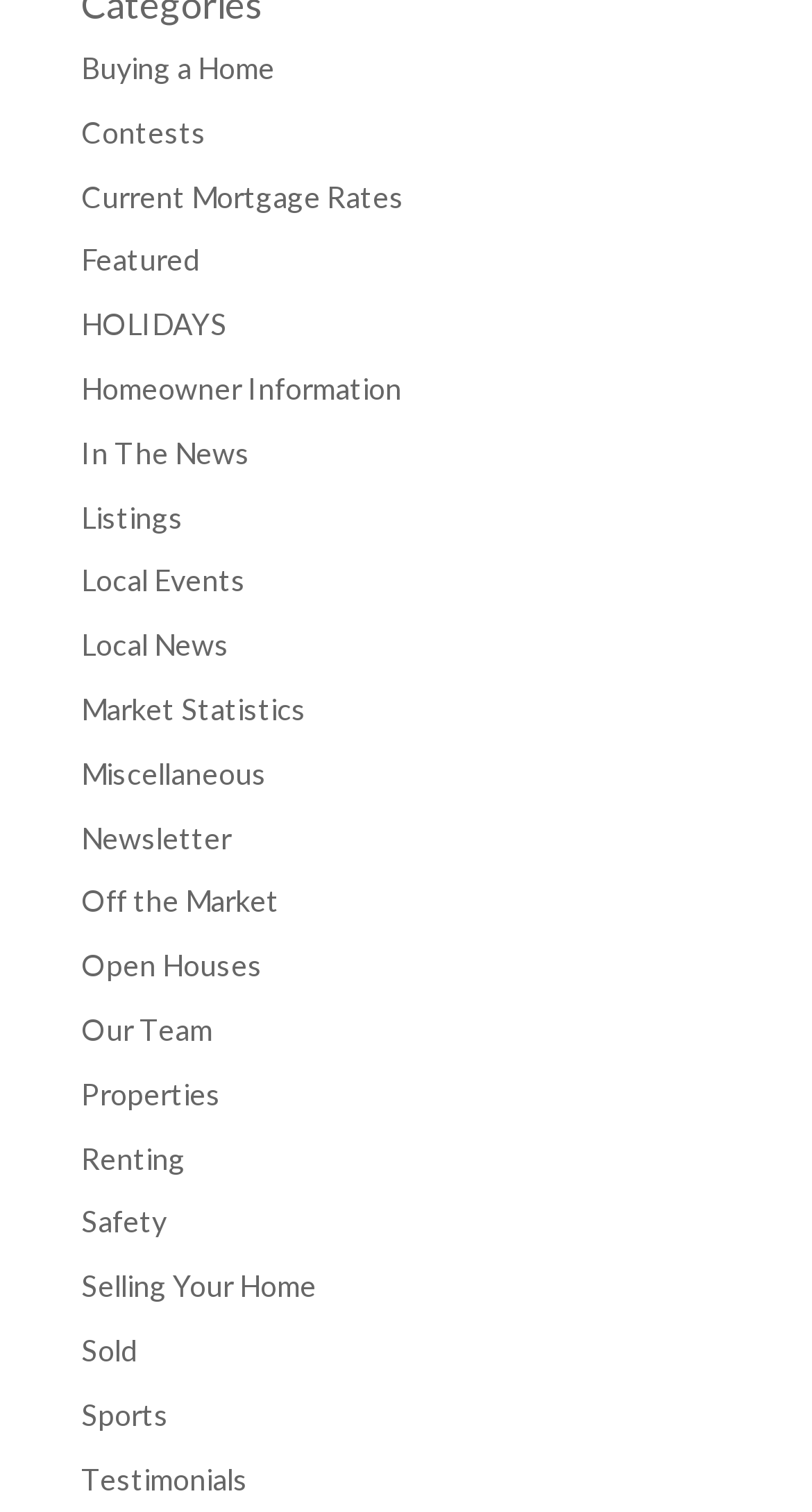Find and provide the bounding box coordinates for the UI element described here: "Current Mortgage Rates". The coordinates should be given as four float numbers between 0 and 1: [left, top, right, bottom].

[0.1, 0.118, 0.497, 0.141]